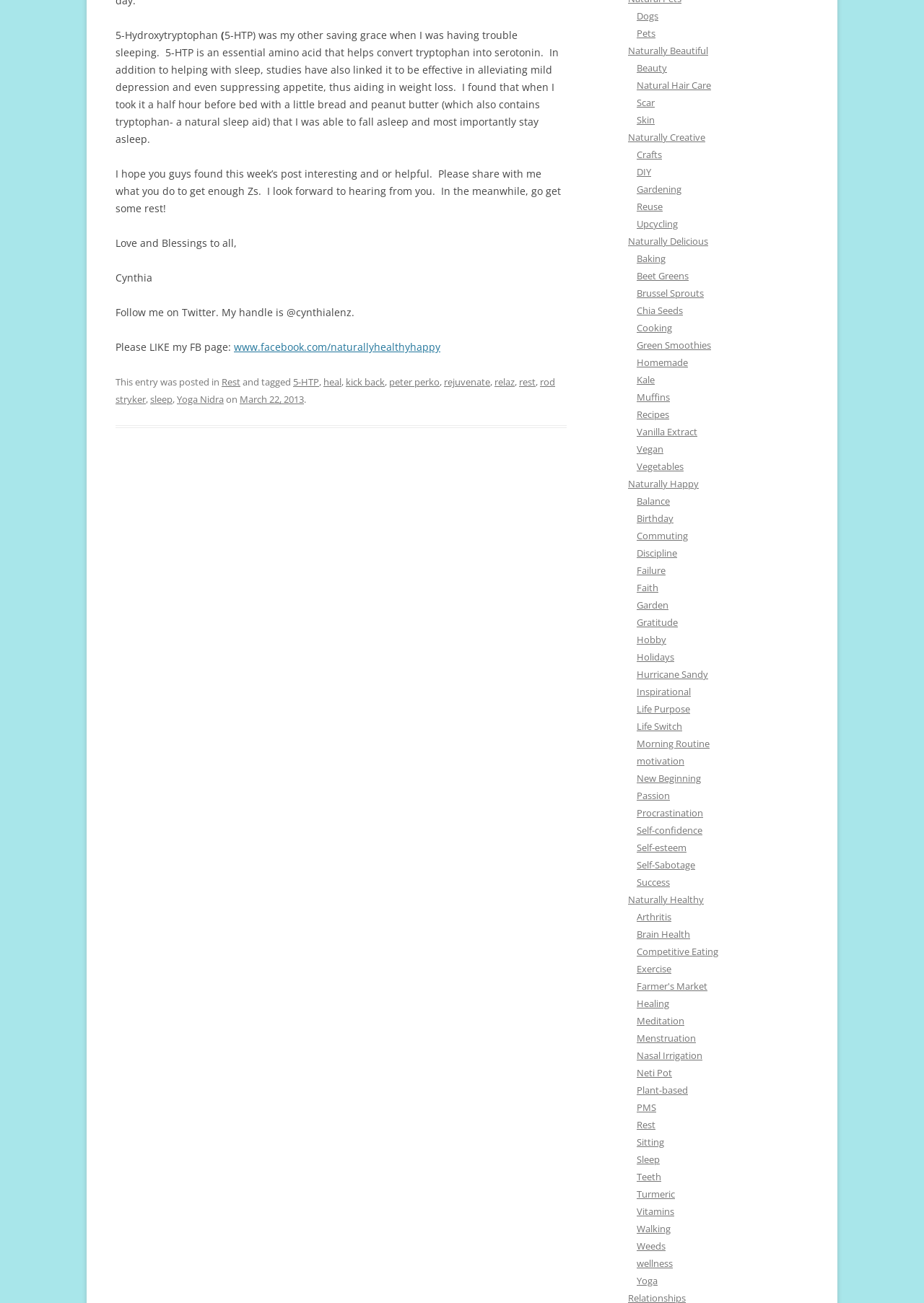What is the topic of the article?
We need a detailed and meticulous answer to the question.

The article discusses the author's experience with sleep and how 5-HTP helped her, including its benefits and how it works.